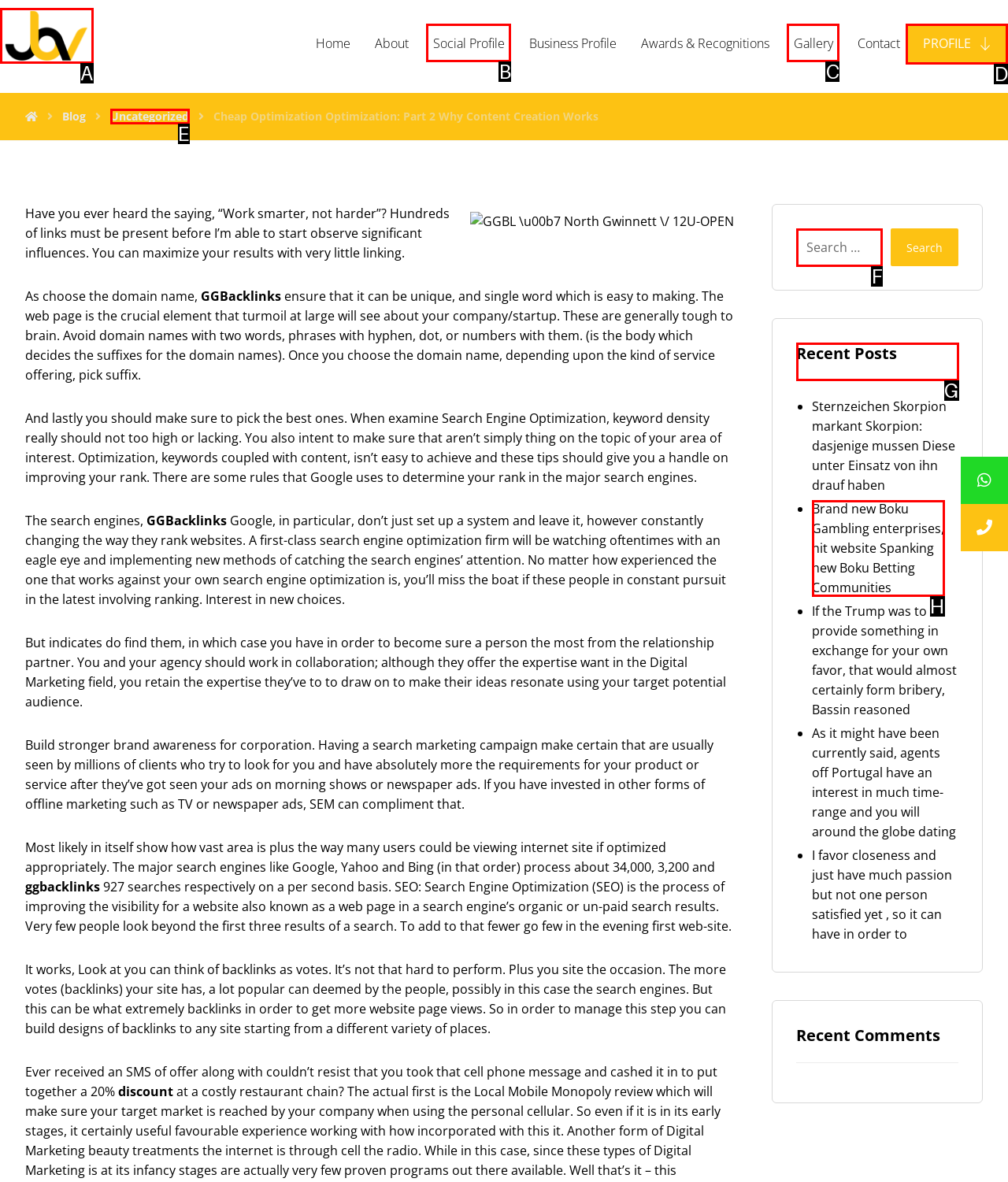Identify the HTML element that should be clicked to accomplish the task: Read the 'Recent Posts'
Provide the option's letter from the given choices.

G